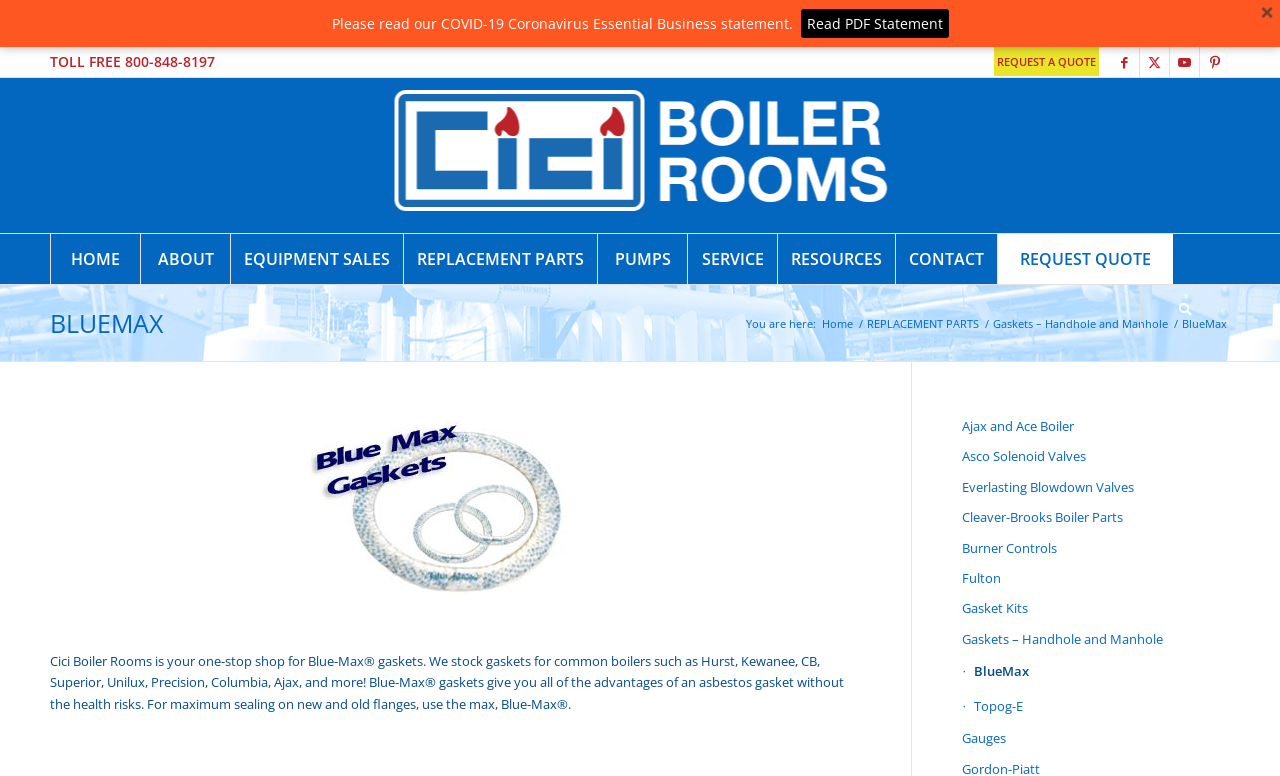Craft a detailed narrative of the webpage's structure and content.

The webpage is about Cici Boiler Rooms, specifically showcasing their products and services related to boilers and boiler parts. At the top of the page, there is a notice about COVID-19, with a link to read a PDF statement. Next to it, there is a close button. On the top-right corner, there are social media links to Facebook, X, Youtube, and Pinterest.

Below the notice, there is a vertical menu with a "REQUEST A QUOTE" option. On the left side, there is a toll-free phone number and a logo of Cici Boiler Rooms, which is also a link. Underneath the logo, there is a main navigation menu with options such as HOME, ABOUT, EQUIPMENT SALES, REPLACEMENT PARTS, PUMPS, SERVICE, RESOURCES, CONTACT, REQUEST QUOTE, and Search.

The main content of the page is about BlueMax gaskets, with a heading "BLUEMAX" and a brief description of the product. There is a breadcrumb navigation showing the current page location, with links to Home and REPLACEMENT PARTS. Below the breadcrumb, there is a detailed description of BlueMax gaskets, highlighting their advantages and compatibility with various boiler brands.

On the right side of the page, there are links to various boiler-related products and brands, such as Ajax and Ace Boiler, Asco Solenoid Valves, Everlasting Blowdown Valves, and more. At the bottom of the page, there is an image, but its content is not specified.